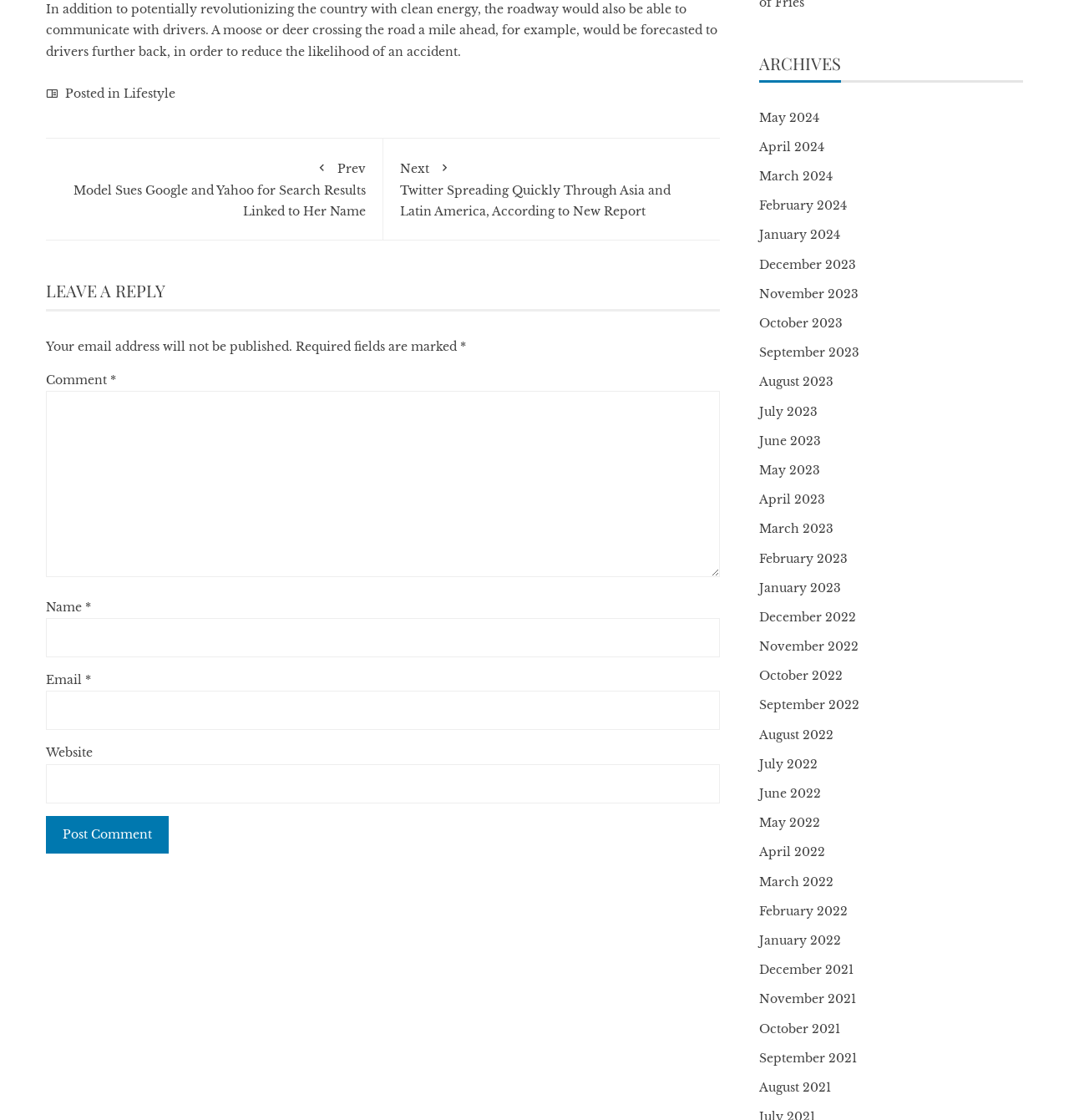Provide the bounding box coordinates of the UI element that matches the description: "Lifestyle".

[0.116, 0.077, 0.164, 0.09]